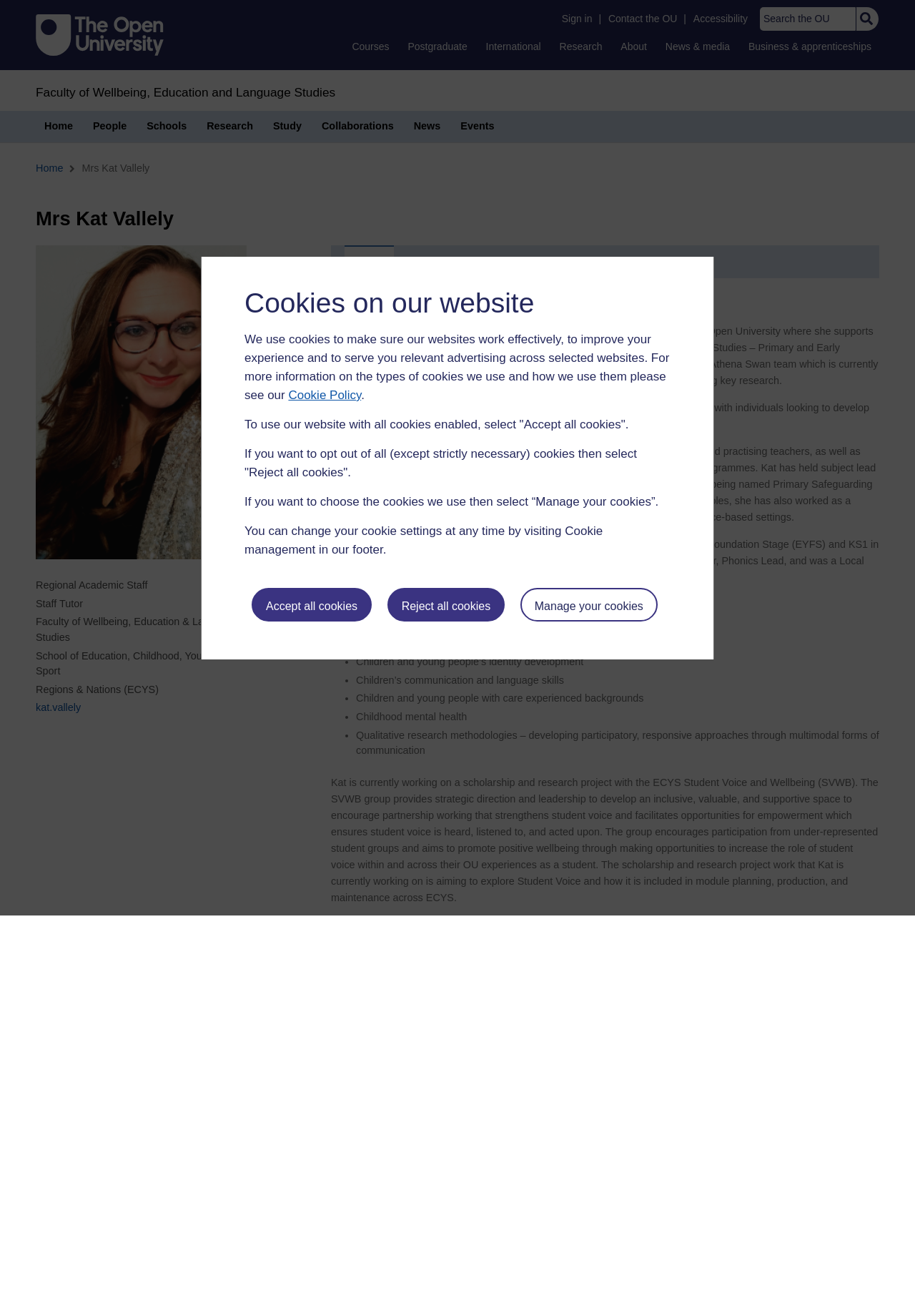Please identify the bounding box coordinates of the clickable region that I should interact with to perform the following instruction: "Go to the Faculty of Wellbeing, Education and Language Studies". The coordinates should be expressed as four float numbers between 0 and 1, i.e., [left, top, right, bottom].

[0.039, 0.065, 0.367, 0.076]